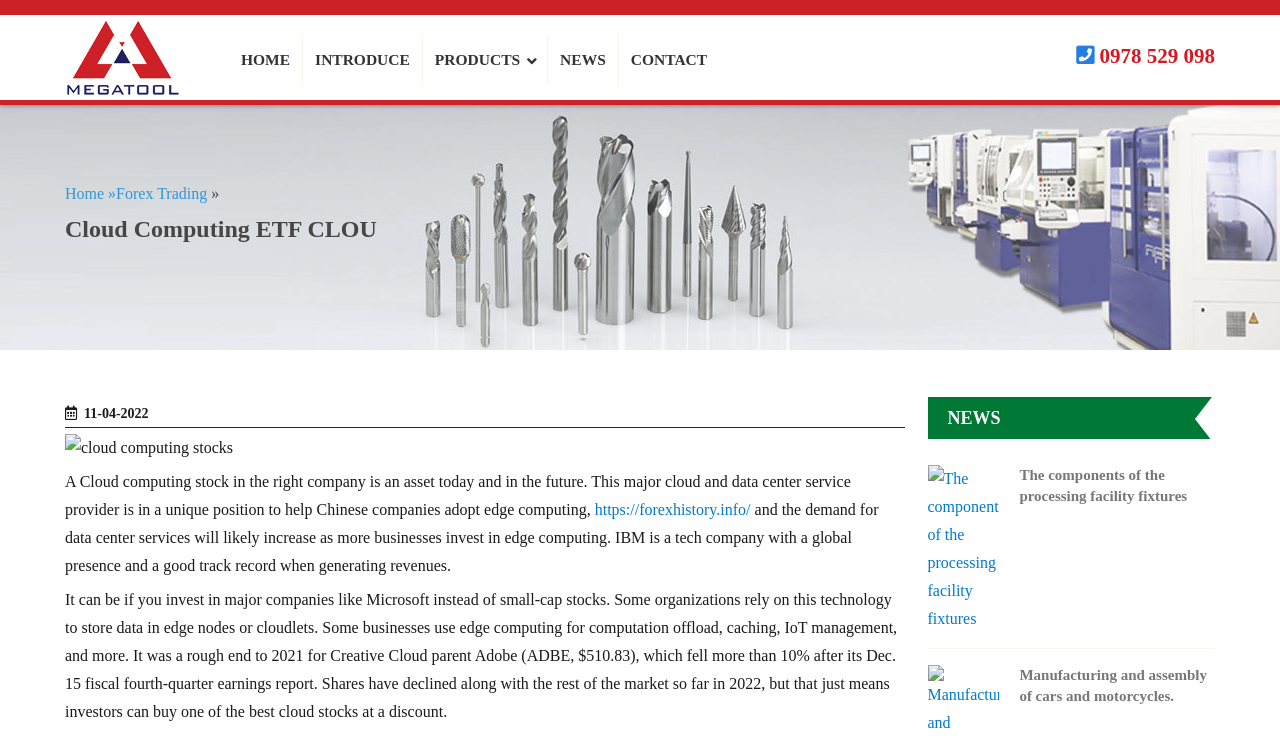Please find the bounding box coordinates of the element that you should click to achieve the following instruction: "Click on HOME". The coordinates should be presented as four float numbers between 0 and 1: [left, top, right, bottom].

[0.179, 0.047, 0.236, 0.115]